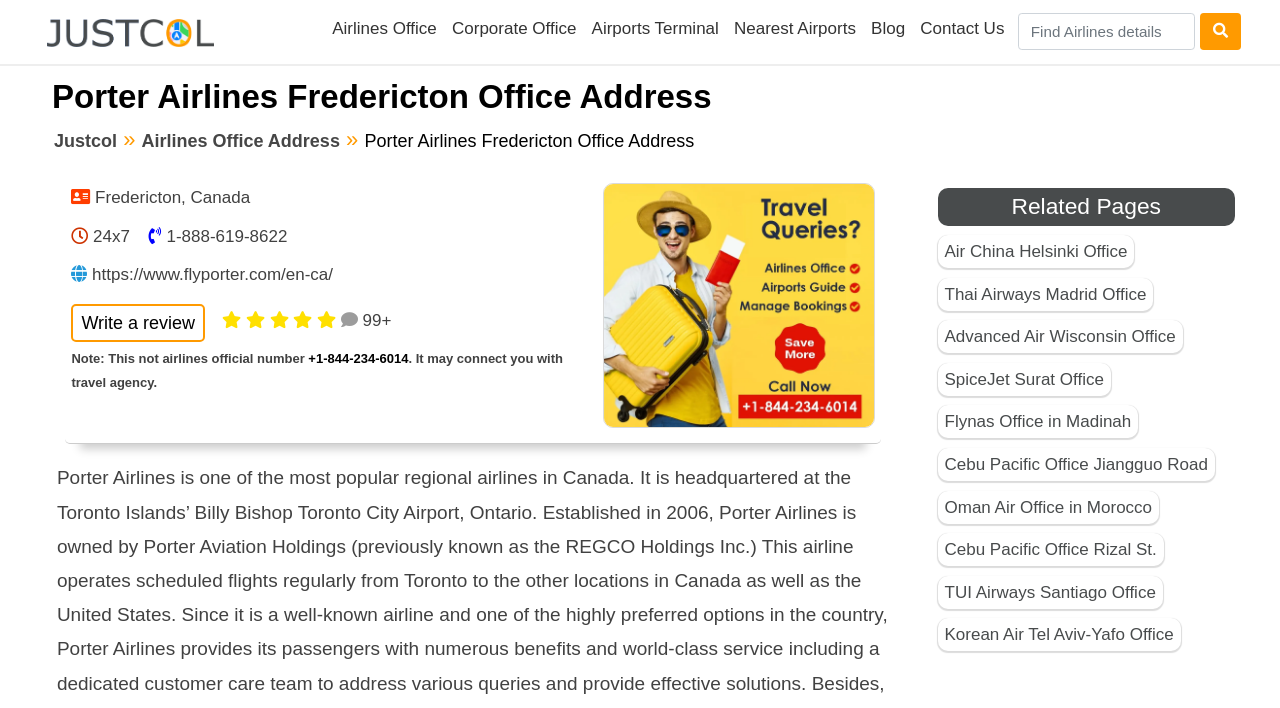Determine the bounding box coordinates for the clickable element required to fulfill the instruction: "Visit Airlines Office". Provide the coordinates as four float numbers between 0 and 1, i.e., [left, top, right, bottom].

[0.254, 0.009, 0.347, 0.074]